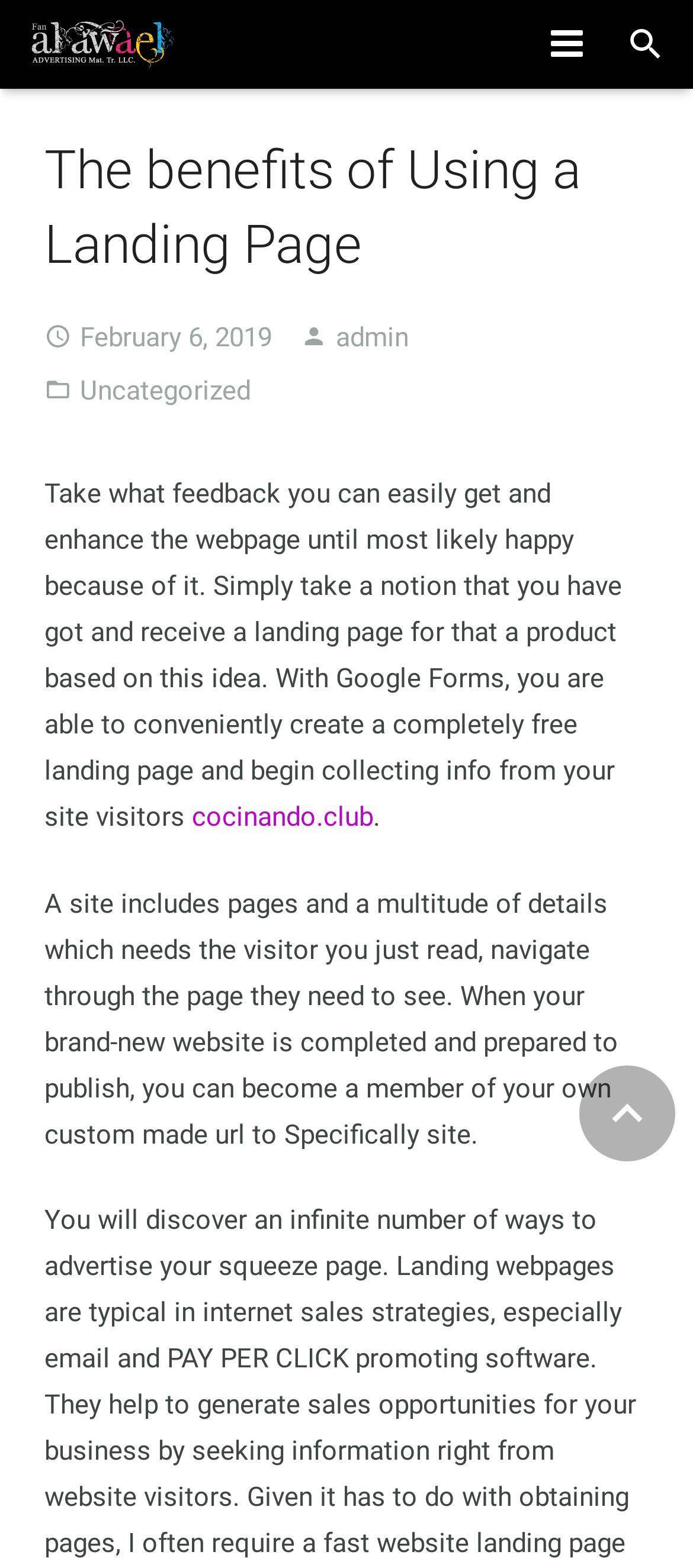Locate the primary headline on the webpage and provide its text.

The benefits of Using a Landing Page